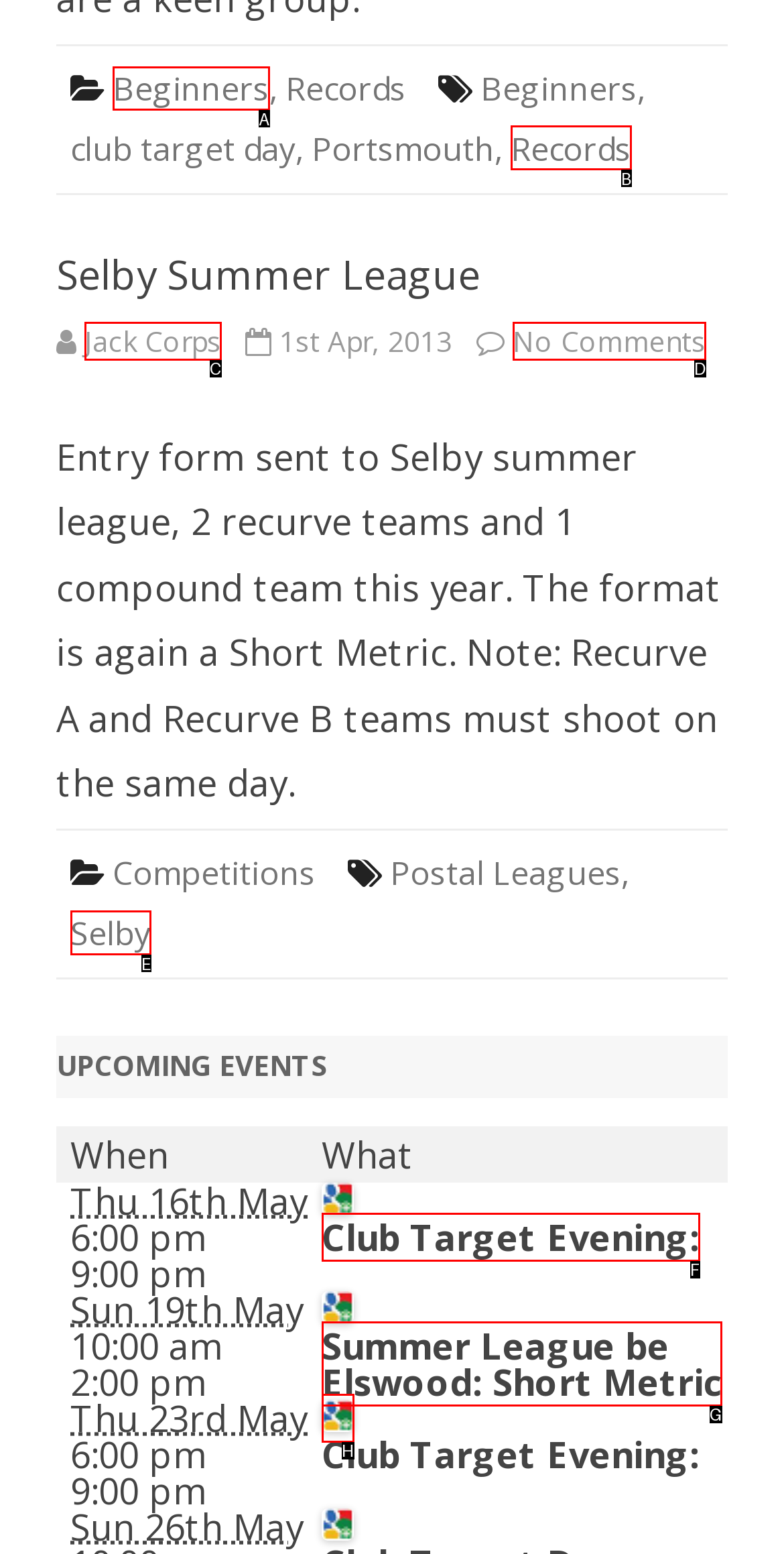Select the appropriate HTML element to click for the following task: Click on the 'Beginners' link
Answer with the letter of the selected option from the given choices directly.

A